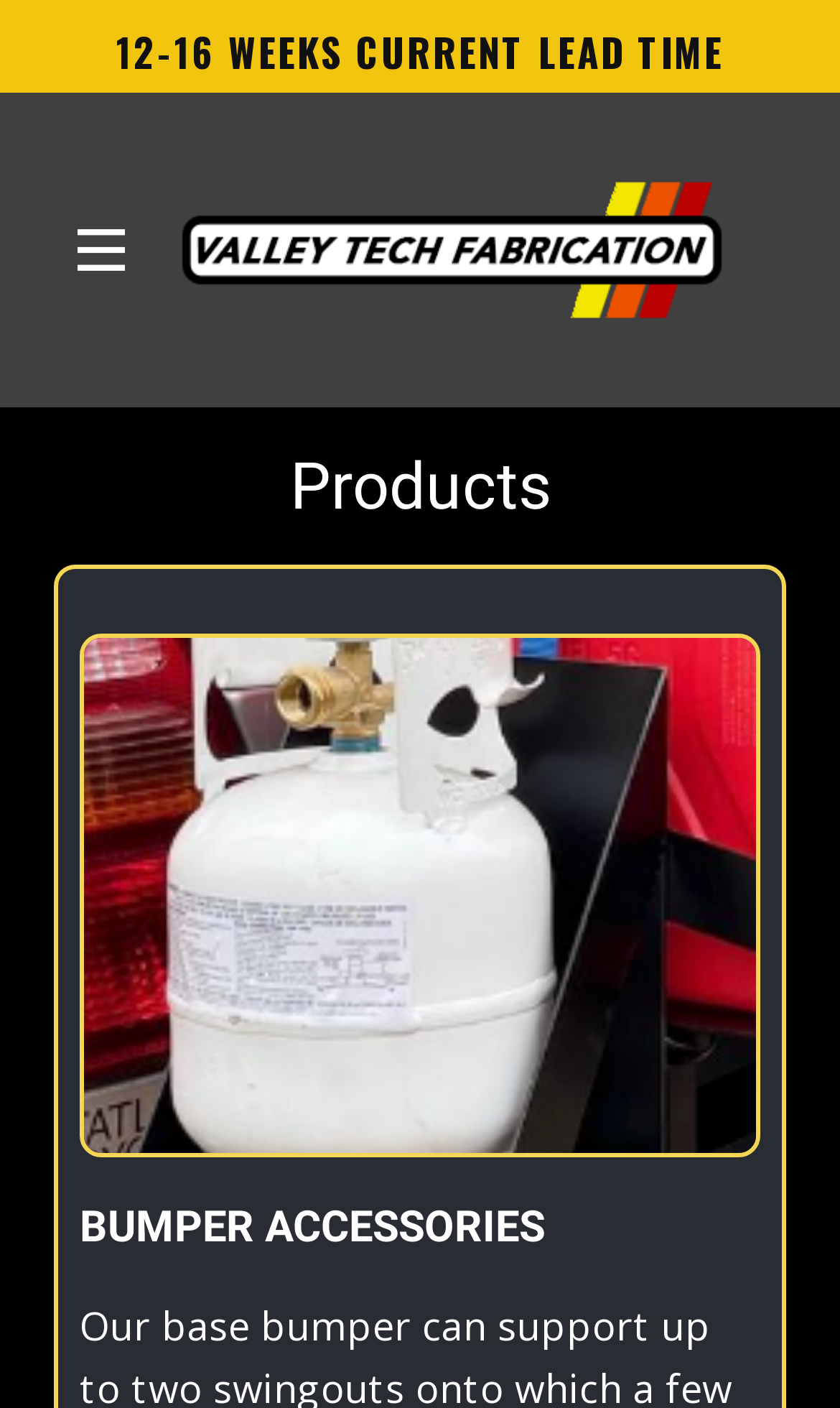What is the current lead time?
Refer to the image and give a detailed answer to the query.

I found the answer by looking at the static text element that says '12-16 WEEKS CURRENT LEAD TIME' at the top of the page.